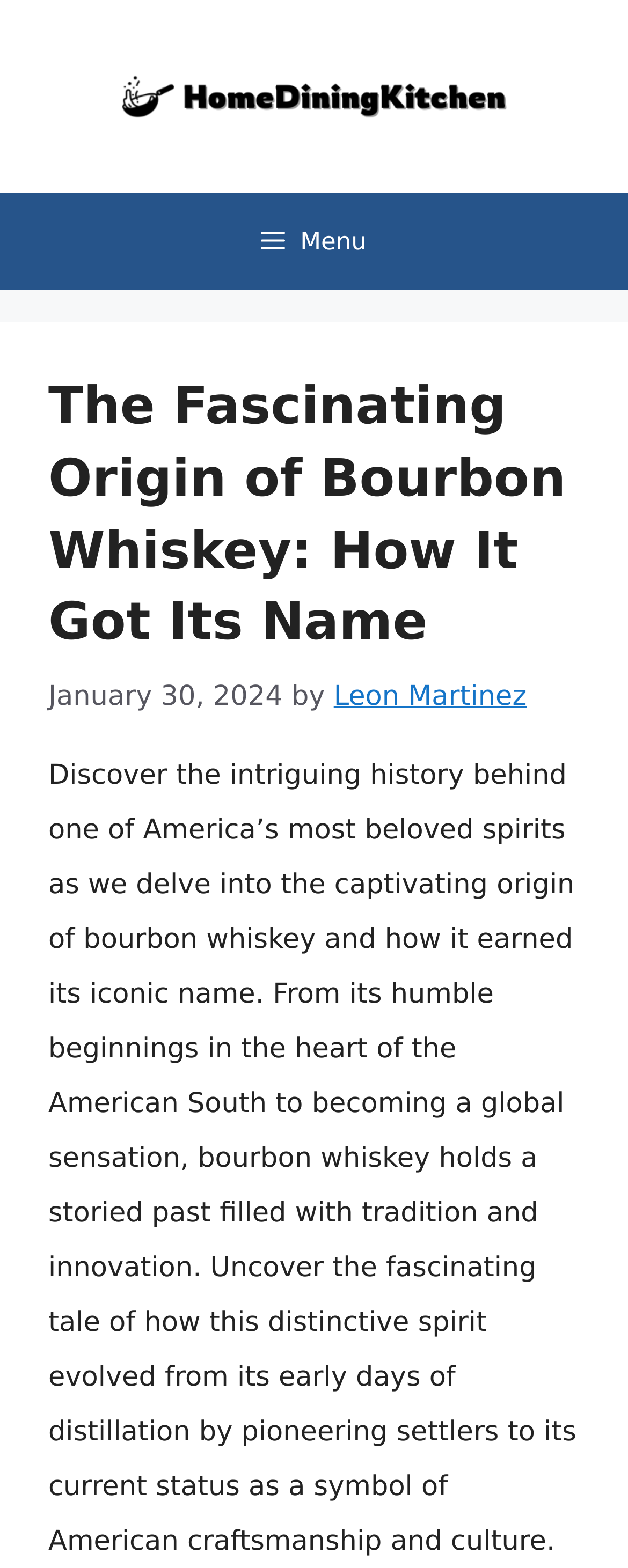What is the date of the article?
Refer to the image and give a detailed answer to the question.

I found the date of the article by examining the time element within the header section, which contains a static text element with the date 'January 30, 2024'.